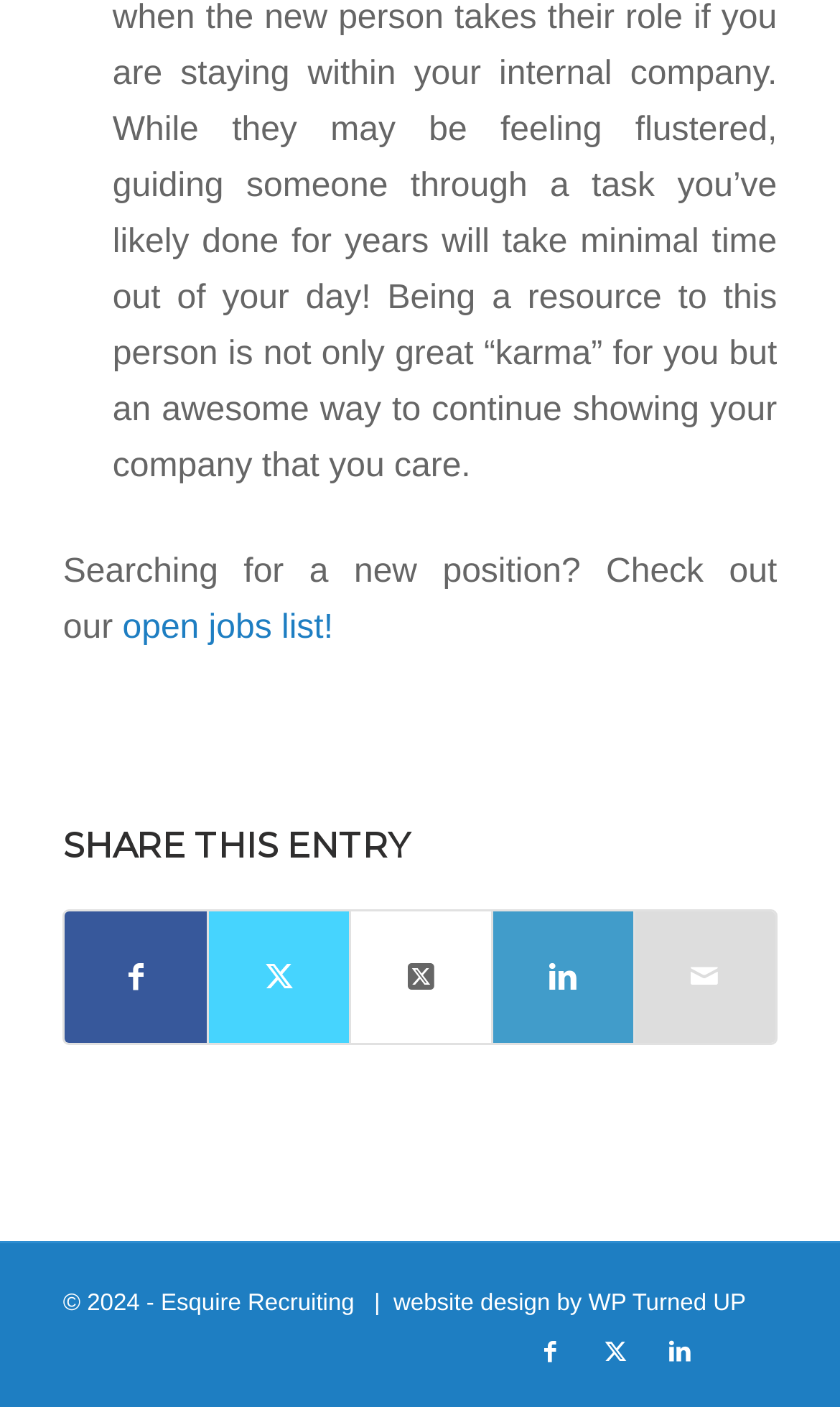Please identify the bounding box coordinates of the element's region that needs to be clicked to fulfill the following instruction: "Share on Facebook". The bounding box coordinates should consist of four float numbers between 0 and 1, i.e., [left, top, right, bottom].

[0.078, 0.647, 0.247, 0.741]